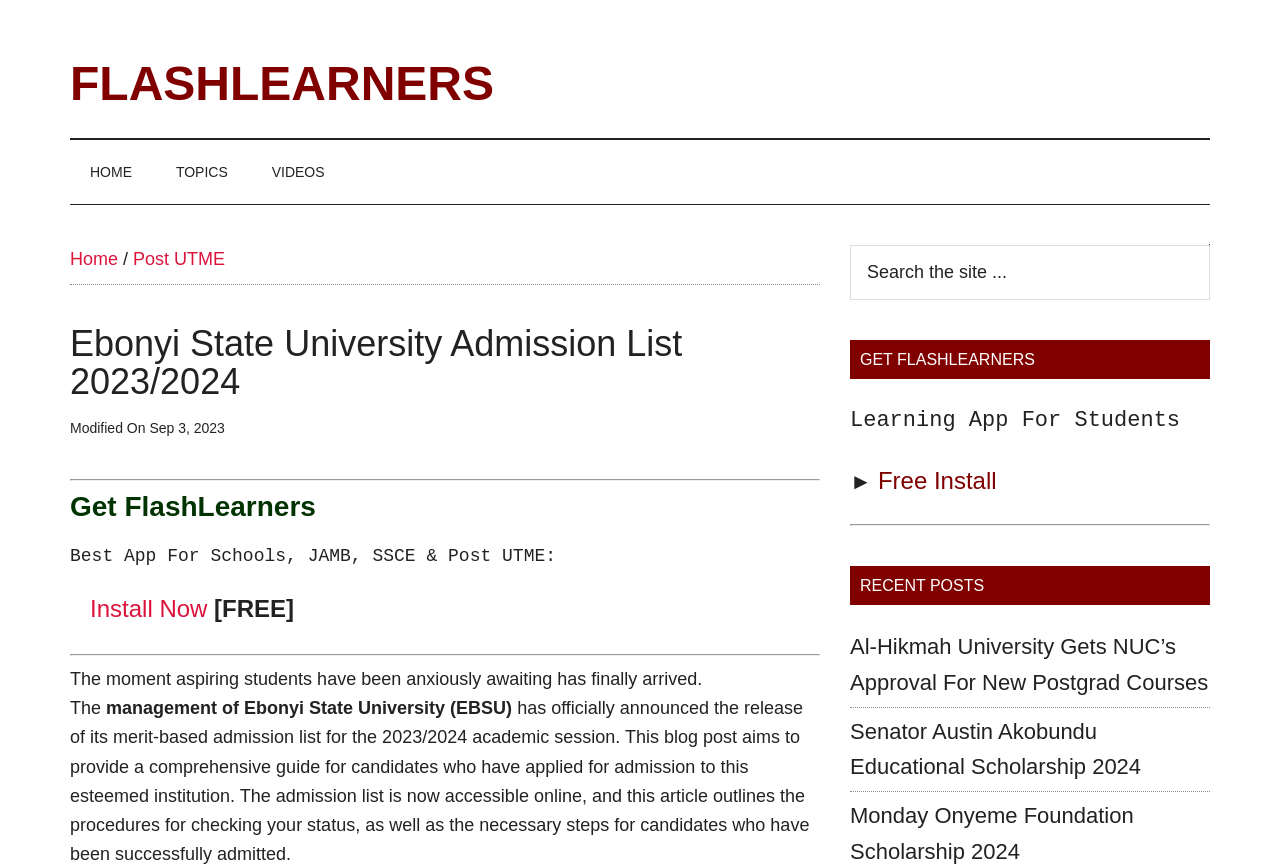Describe every aspect of the webpage comprehensively.

The webpage is about Ebonyi State University Admission List 2023/2024 on FlashLearners. At the top-left corner, there is a link to the FlashLearners homepage. Below it, there is a secondary navigation menu with links to HOME, TOPICS, VIDEOS, and a breadcrumb separator. 

On the left side, there is a main content section. It starts with a heading "Ebonyi State University Admission List 2023/2024" followed by a modified date "Sep 3, 2023". Below the heading, there is a horizontal separator. Then, there is a section promoting the FlashLearners app, with a heading "Get FlashLearners" and a description "Best App For Schools, JAMB, SSCE & Post UTME:". There is also an "Install Now" link and a "[FREE]" label. 

After another horizontal separator, the main content continues with a paragraph of text "The moment aspiring students have been anxiously awaiting has finally arrived. The management of Ebonyi State University (EBSU) has officially announced the". 

On the right side, there is a search bar with a searchbox and a "Search" button. Below the search bar, there is a section with a heading "GET FLASHLEARNERS" and a description "Learning App For Students". There is also a "►" symbol and a "Free Install" link. 

Below the "GET FLASHLEARNERS" section, there is a horizontal separator, followed by a section with a heading "RECENT POSTS". This section contains three links to recent posts, including "Al-Hikmah University Gets NUC’s Approval For New Postgrad Courses", "Senator Austin Akobundu Educational Scholarship 2024", and "Monday Onyeme Foundation Scholarship 2024".